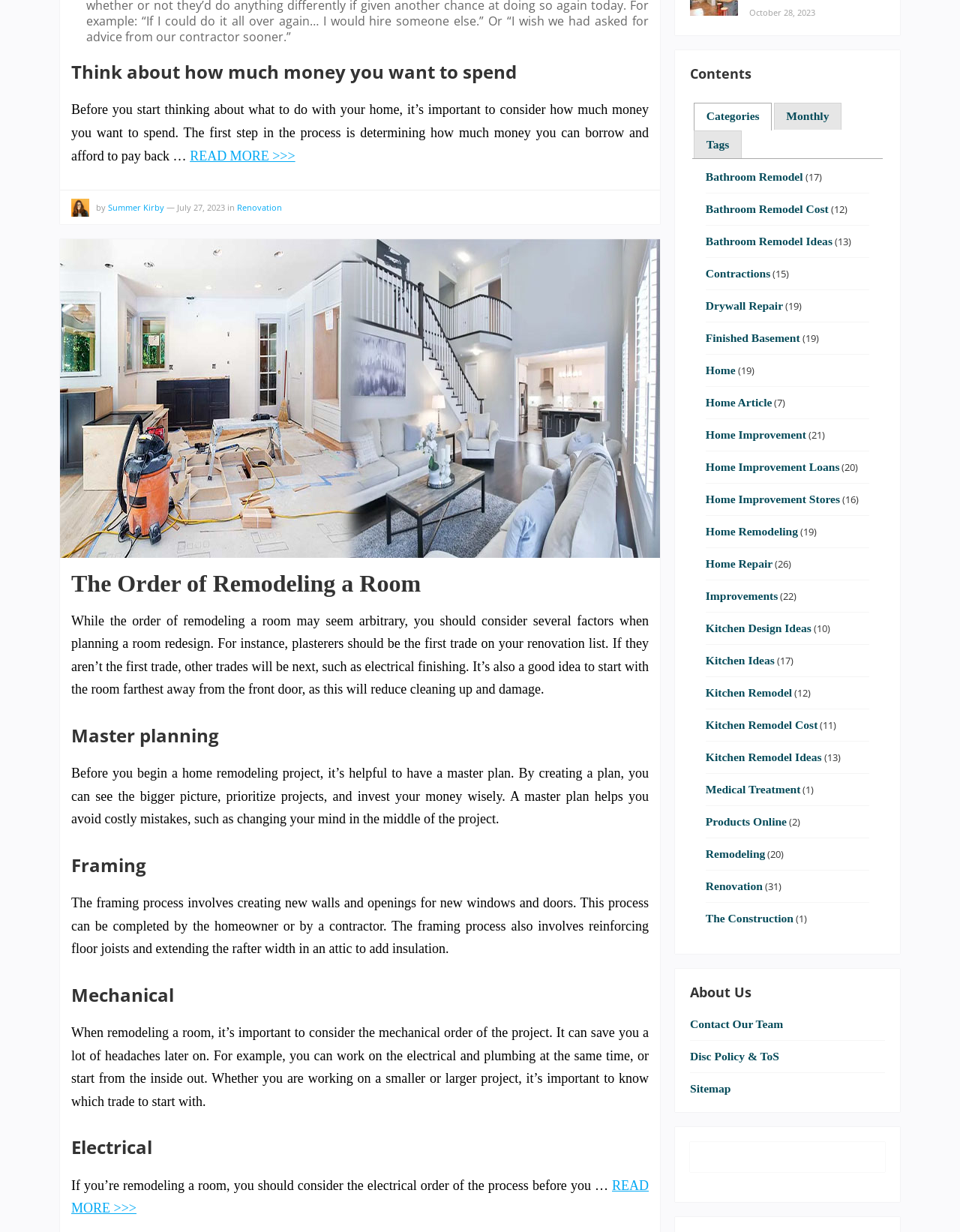Identify the bounding box coordinates of the clickable region to carry out the given instruction: "Click 'CALL 01926 800520' to contact".

None